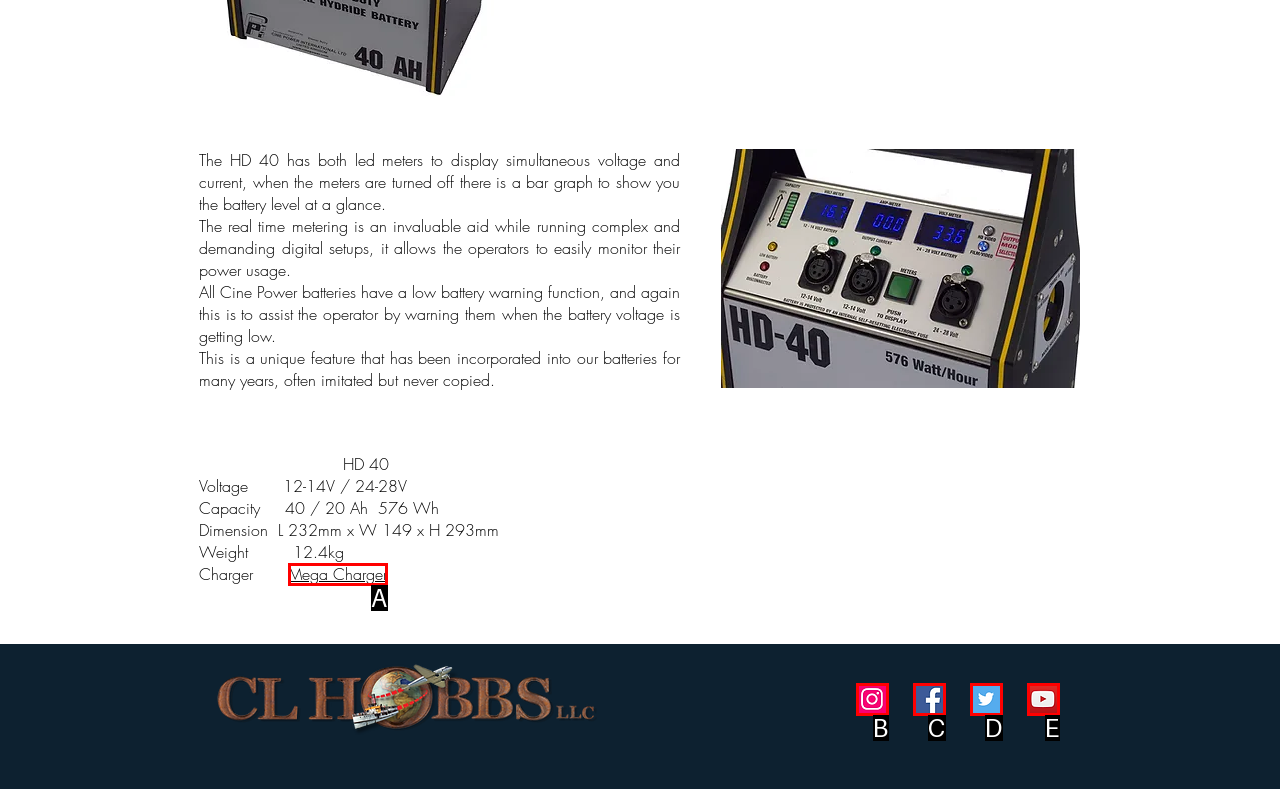Pick the option that best fits the description: Mega Charger. Reply with the letter of the matching option directly.

A